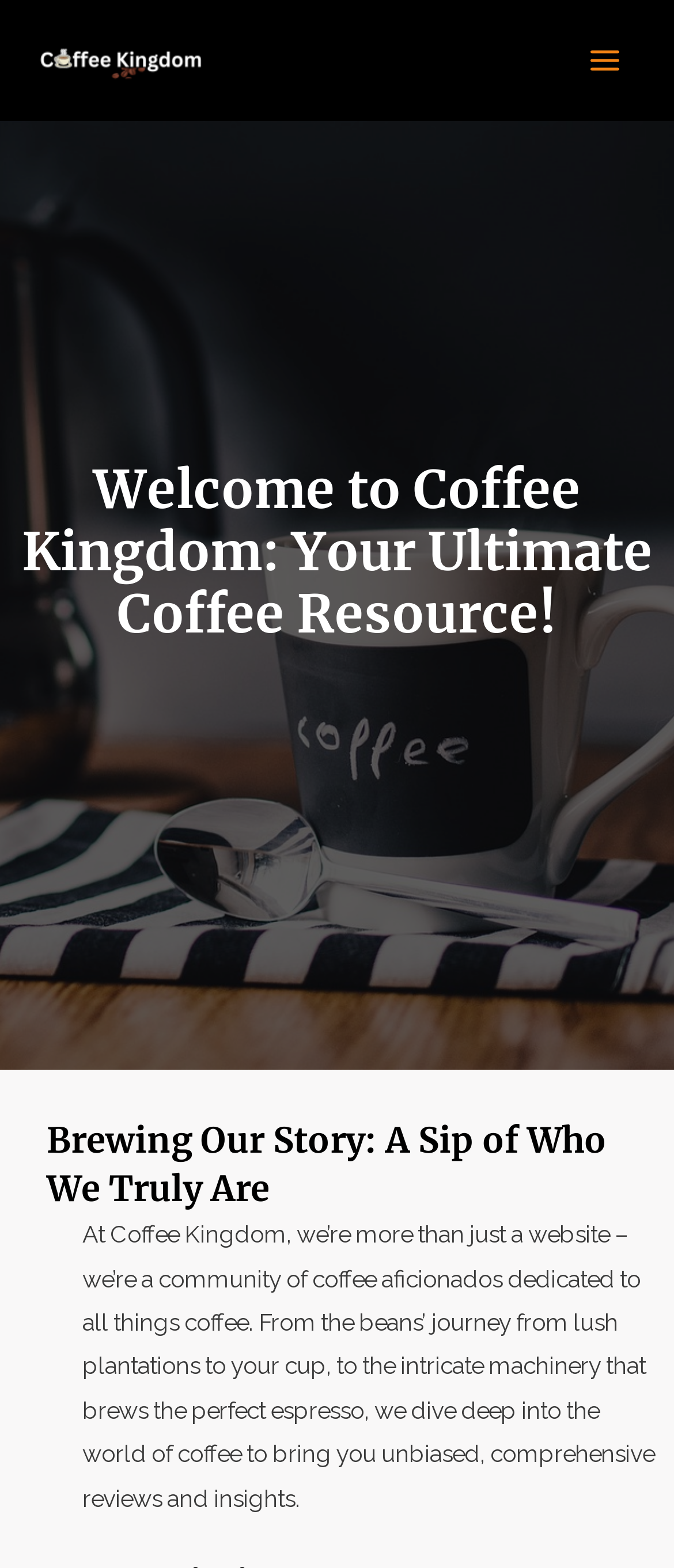What is the purpose of the website?
Respond with a short answer, either a single word or a phrase, based on the image.

Community and reviews